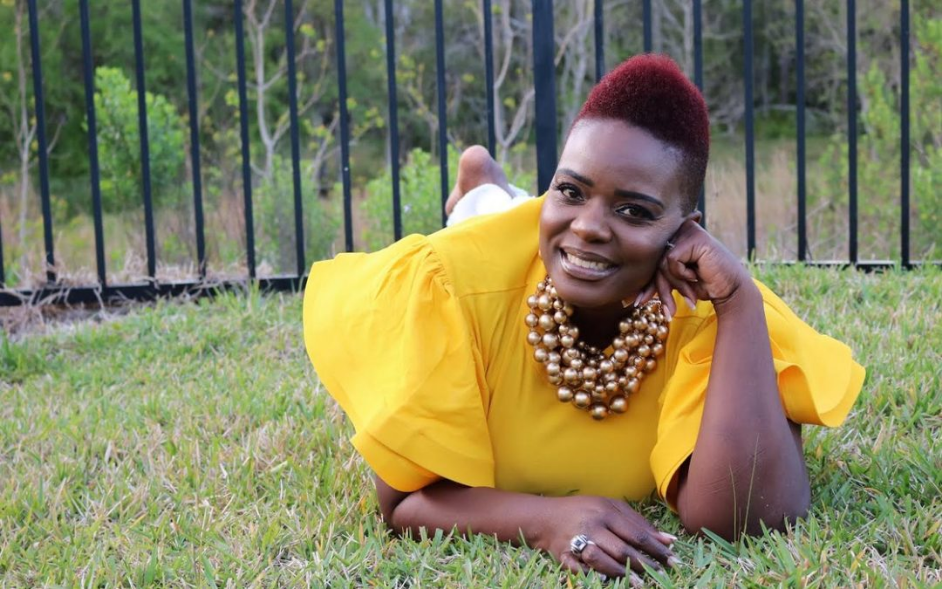Give a detailed account of what is happening in the image.

In a vibrant outdoor setting, a confident woman lies comfortably on the grass, smiling warmly at the camera. She wears a striking yellow blouse with puffed sleeves and accessorizes with a bold, chunky necklace made of large beads that catch the light. Her hair is styled in a stylish short cut with a striking reddish hue, adding flair to her appearance. Behind her, a fence frames the scene, and soft greenery provides a serene backdrop, highlighting her joyful expression. This image captures not just her beauty, but also embodies a sense of resilience and positivity, resonating with the themes of faith and personal journey found in related narratives.